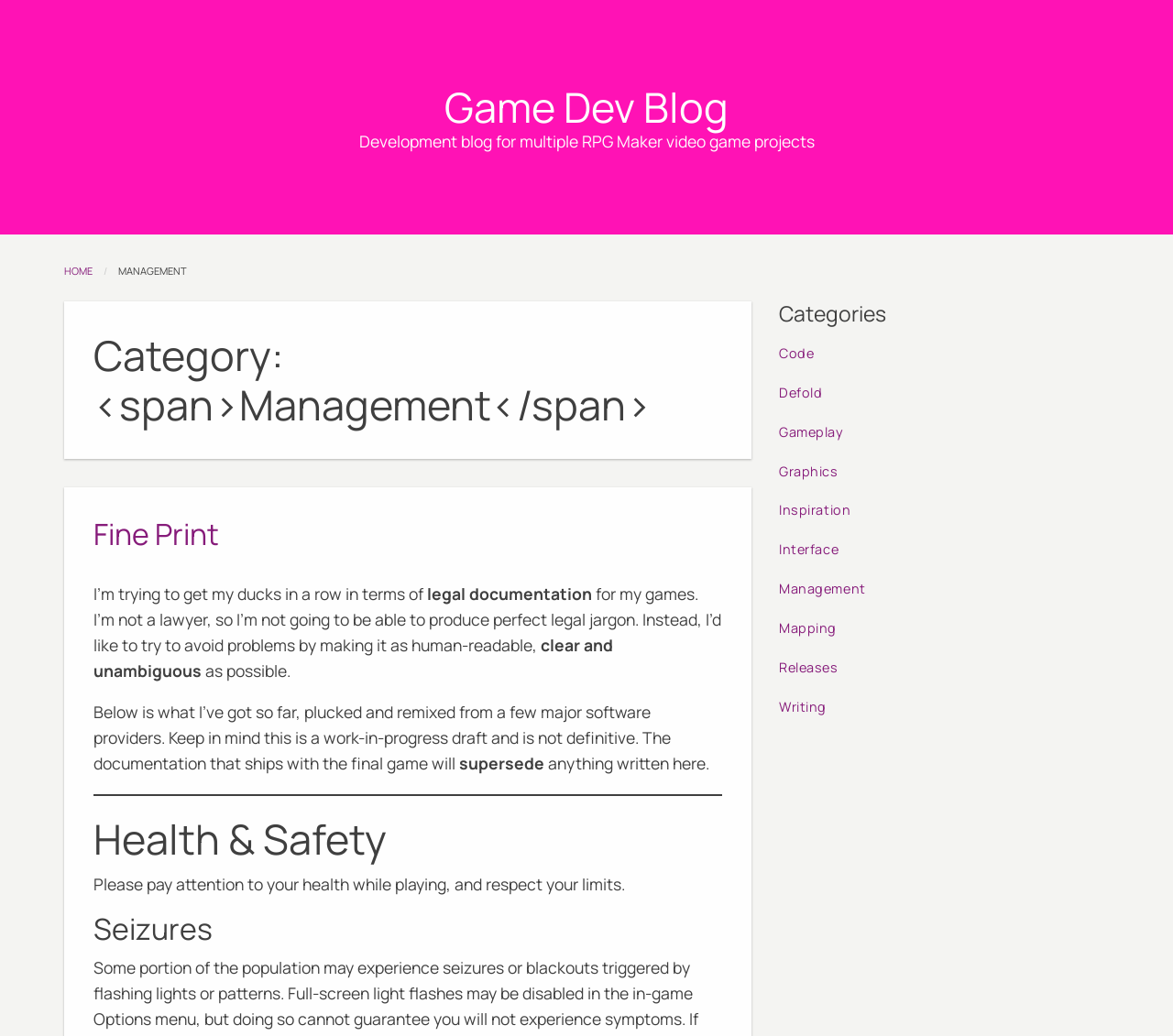Locate the bounding box coordinates of the area you need to click to fulfill this instruction: 'Click the 'Logo' link'. The coordinates must be in the form of four float numbers ranging from 0 to 1: [left, top, right, bottom].

None